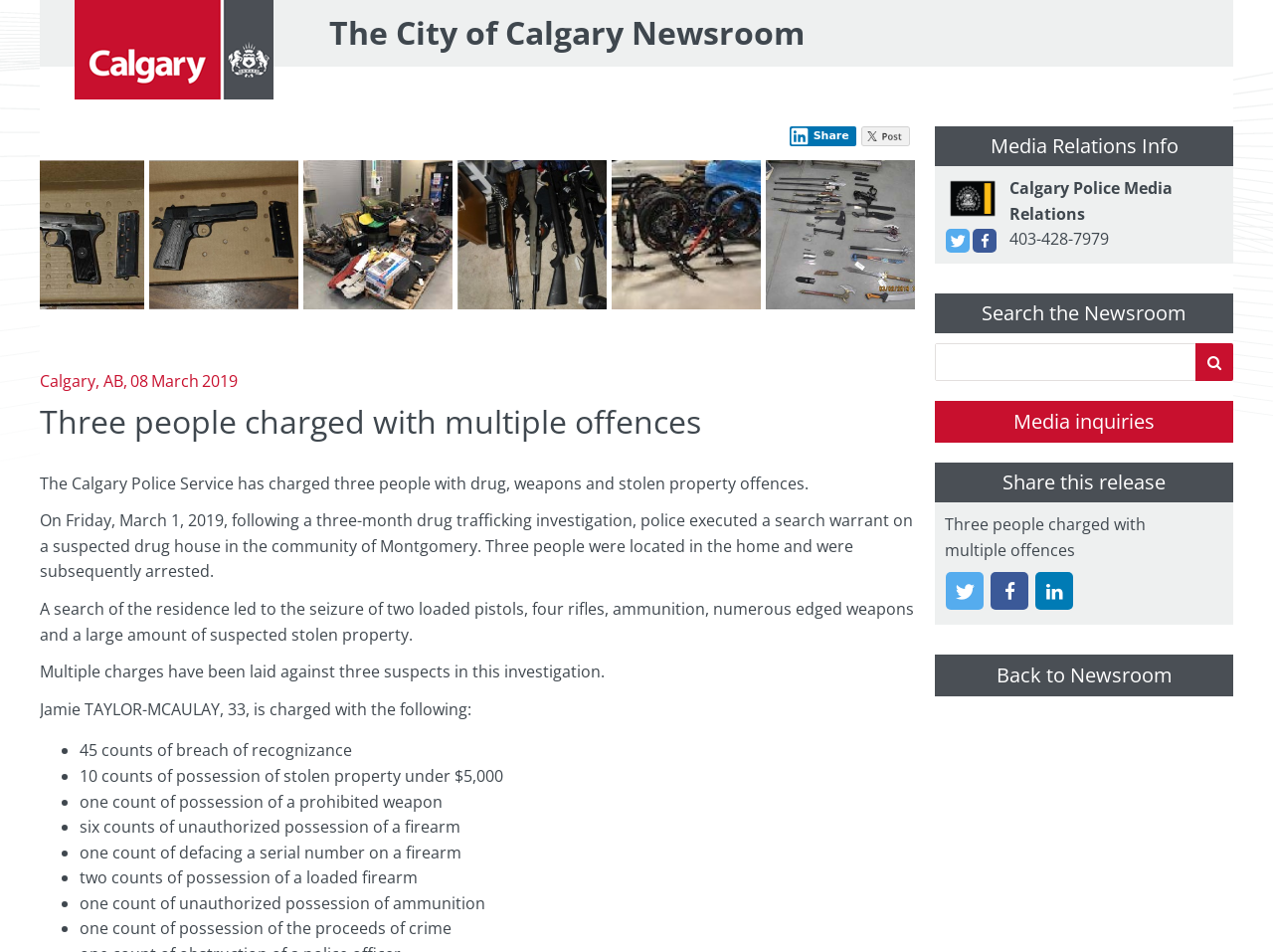Detail the various sections and features present on the webpage.

The webpage is about a news article from the City of Calgary Newsroom. At the top, there is a link to "Calgary.ca" and a static text "The City of Calgary Newsroom". Below this, there is a region for social share buttons, including a "Share" button and links to share on Twitter, Facebook, and LinkedIn. 

To the left of the social share buttons, there is an image gallery with six images, each with a link to open in a dialog. The images are arranged horizontally, with navigation buttons "Previous" and "Next" at the top and bottom of the gallery, respectively.

Below the image gallery, there is a heading "Three people charged with multiple offences" followed by a series of static texts describing the news article. The article is about the Calgary Police Service charging three people with drug, weapons, and stolen property offences. The texts provide details about the investigation, the seizure of weapons and stolen property, and the charges laid against the suspects.

To the right of the article, there is a complementary section with a heading "Media Relations Info" and an image of the Calgary Police Media Relations. Below this, there is a static text with the contact information for the Media Relations. 

Further down, there is a search bar to search the Newsroom, followed by links to "Media inquiries" and "Share this release". The "Share this release" section has a table with links to share on Twitter, Facebook, and LinkedIn. Finally, there is a link to "Back to Newsroom" at the bottom of the page.